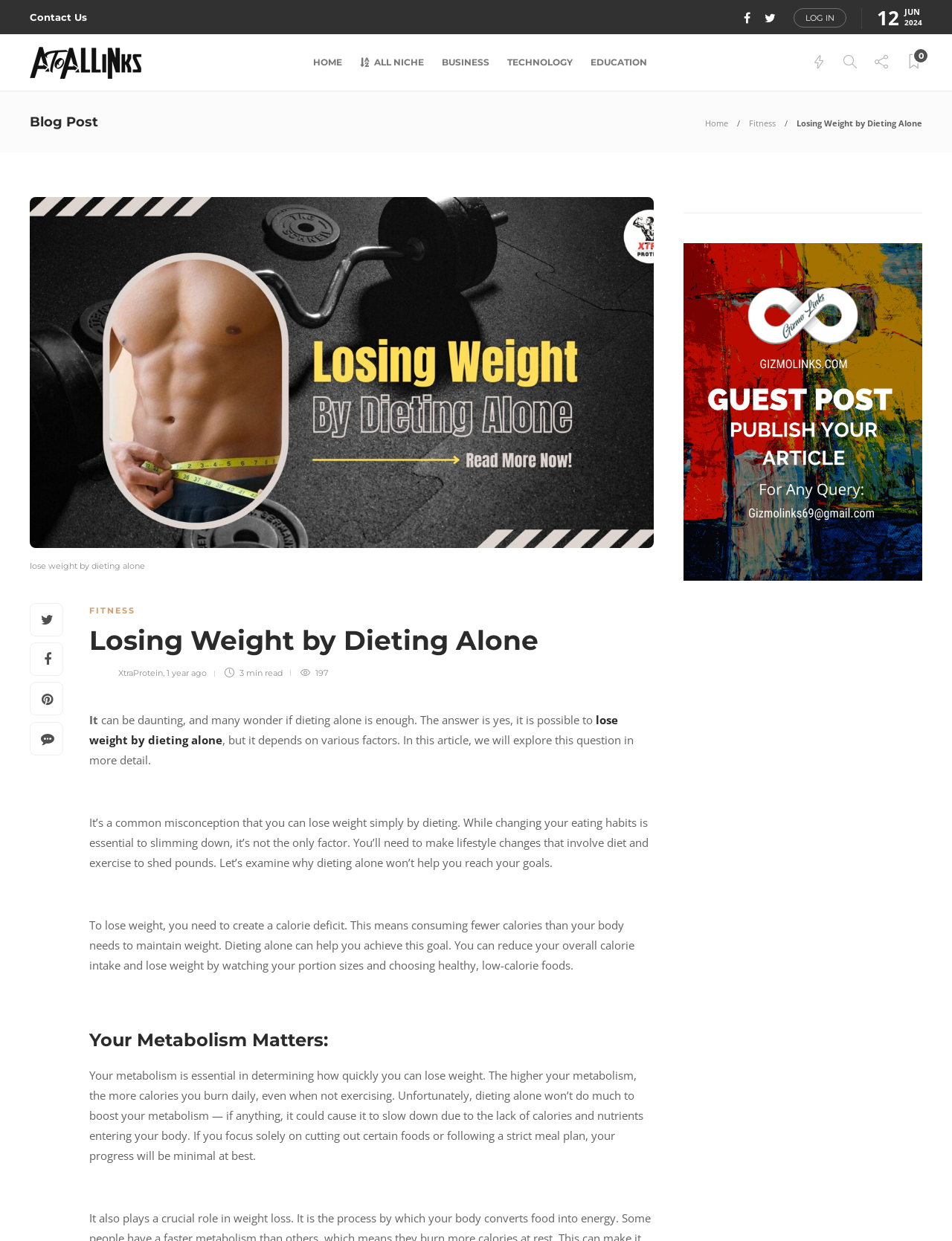Please extract the title of the webpage.

Losing Weight by Dieting Alone 